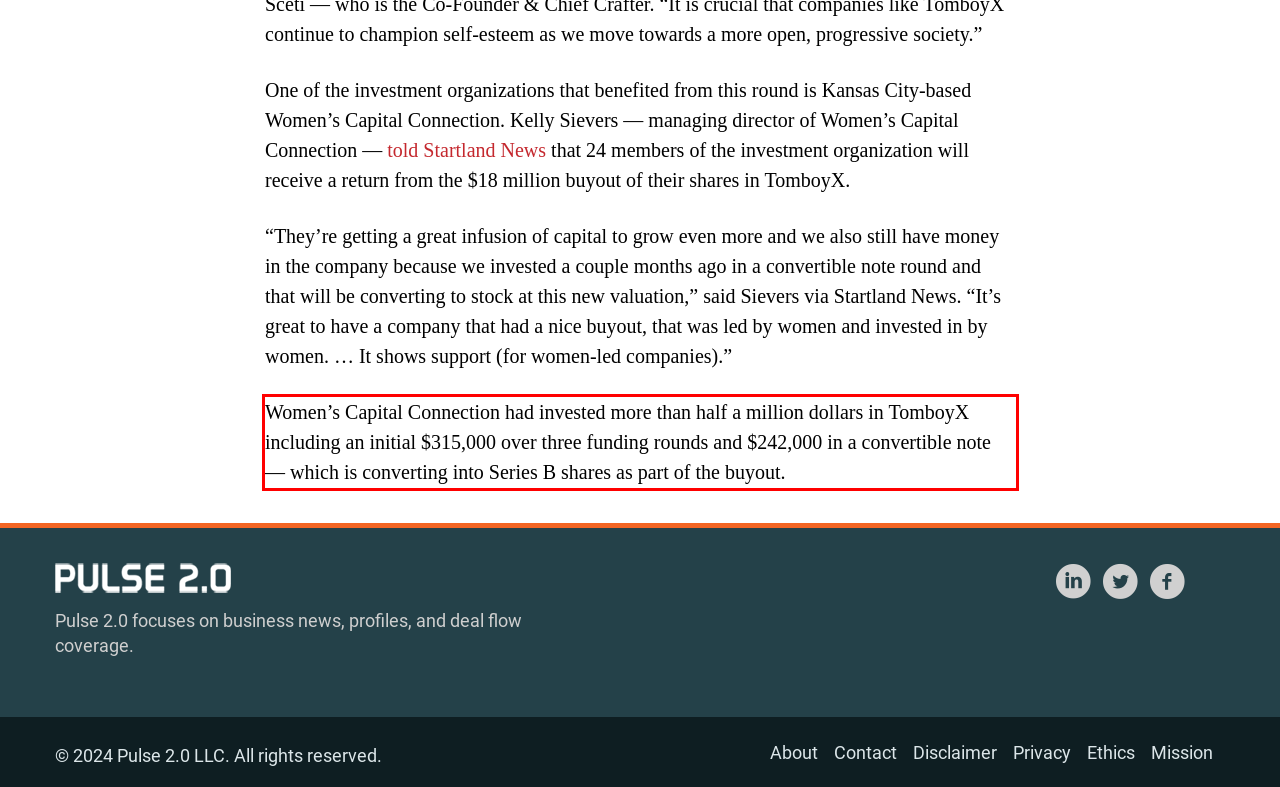You have a webpage screenshot with a red rectangle surrounding a UI element. Extract the text content from within this red bounding box.

Women’s Capital Connection had invested more than half a million dollars in TomboyX including an initial $315,000 over three funding rounds and $242,000 in a convertible note — which is converting into Series B shares as part of the buyout.